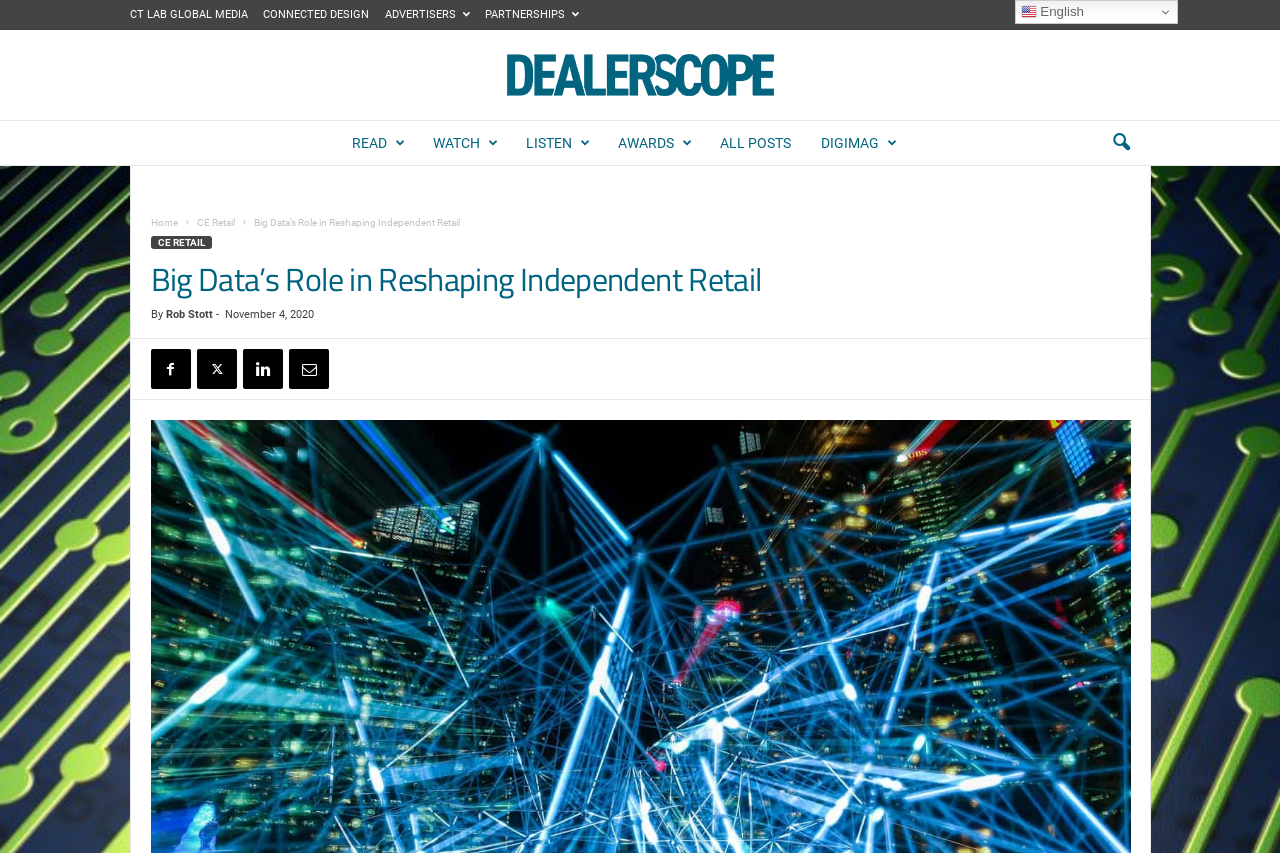What is the name of the website?
Please provide a single word or phrase as your answer based on the screenshot.

Dealerscope